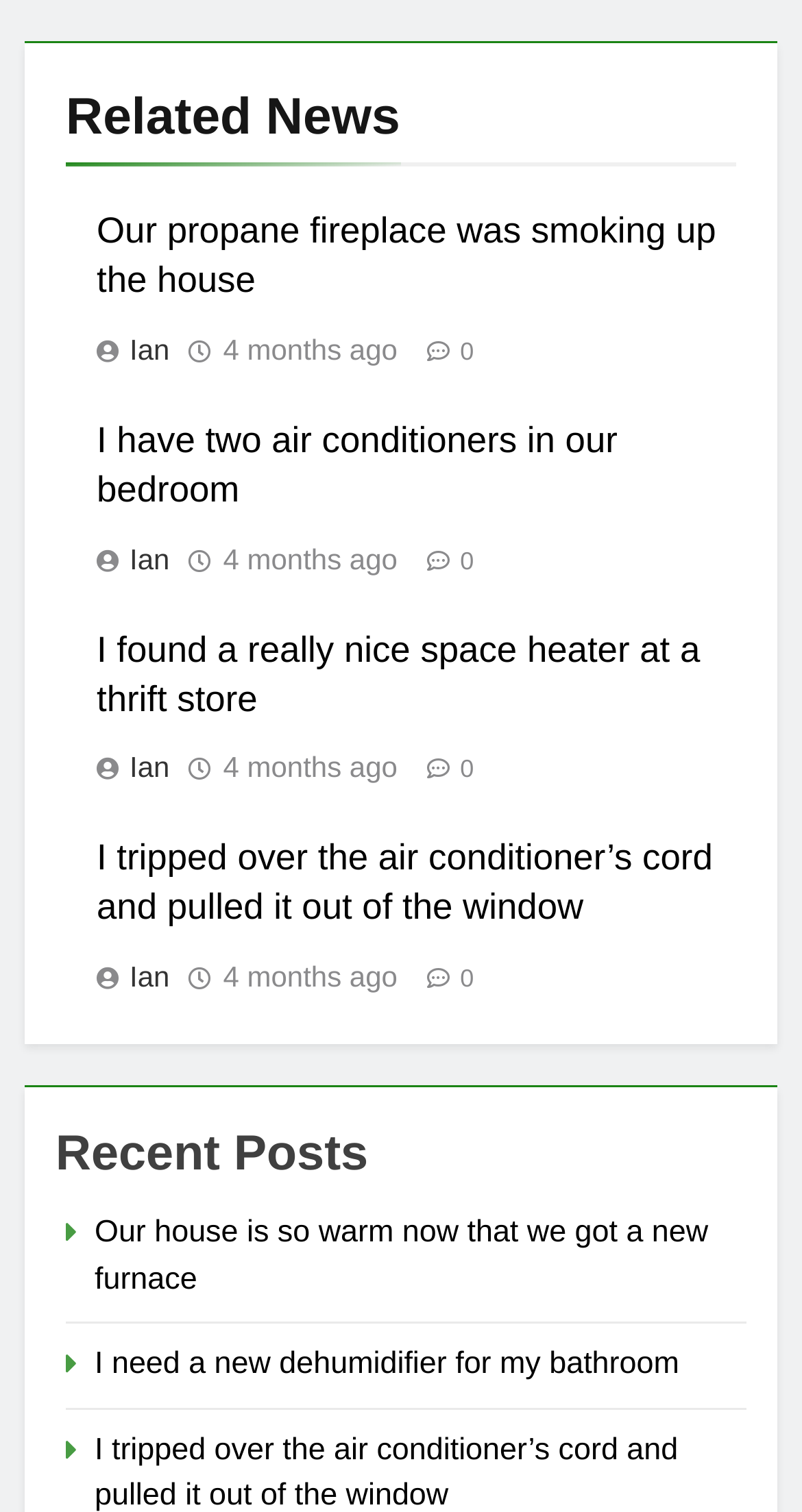Find the bounding box coordinates of the area to click in order to follow the instruction: "Enter current CPNI subscriber password".

None